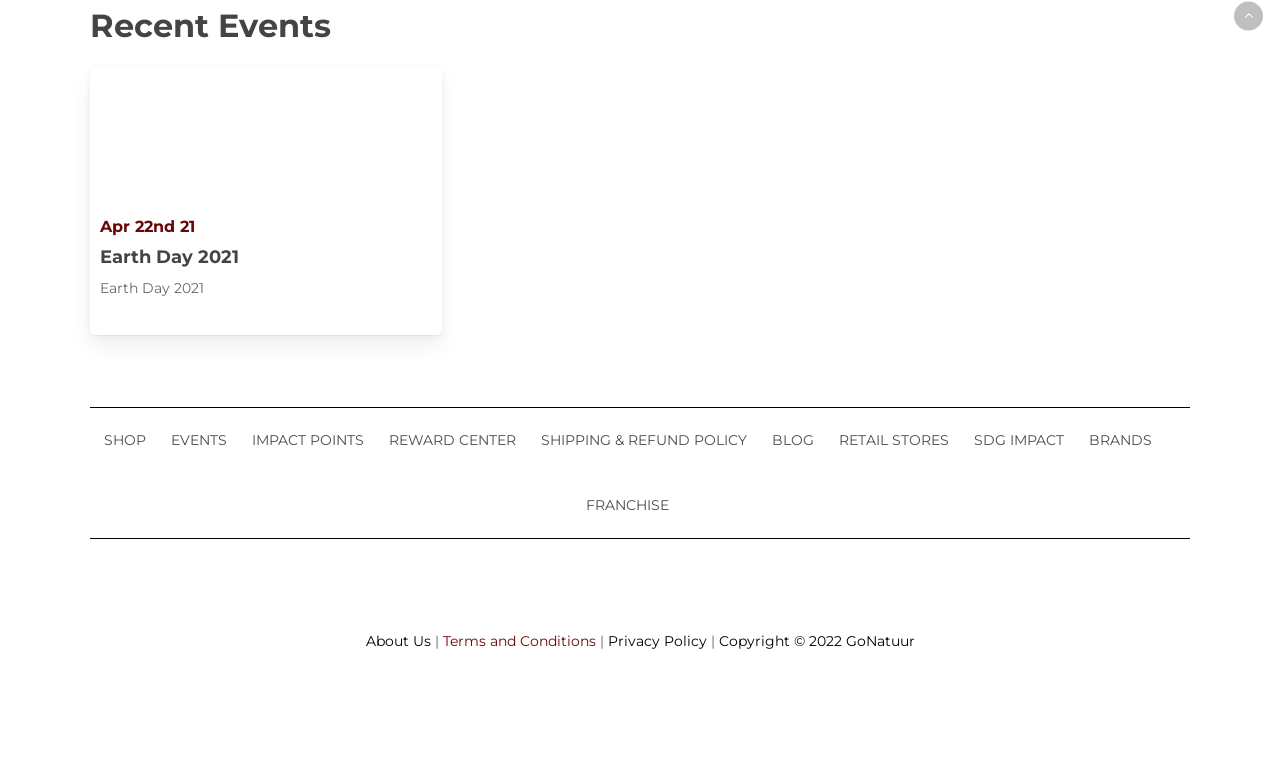How many links are there in the top navigation menu?
Refer to the image and respond with a one-word or short-phrase answer.

7